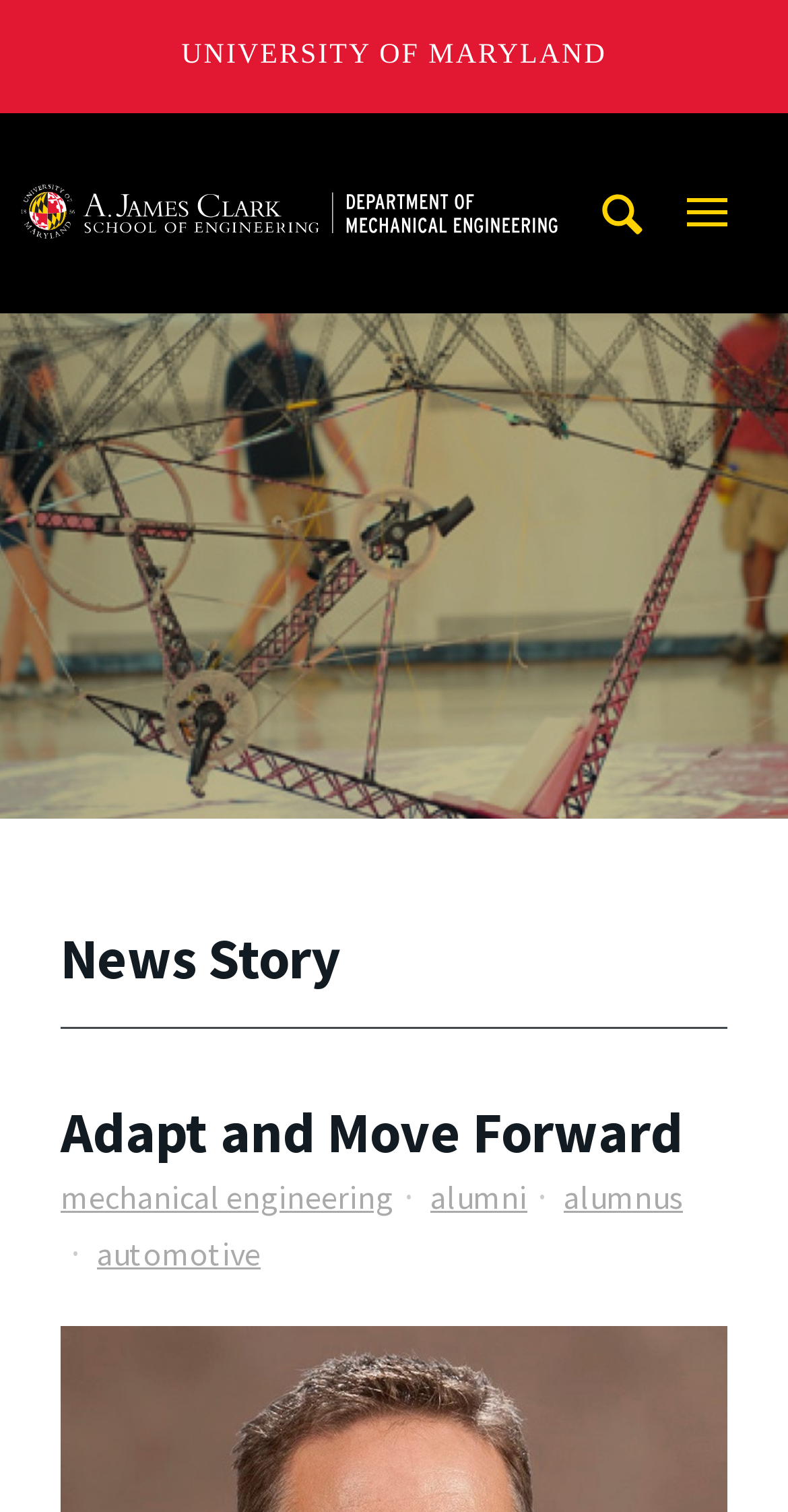Identify the bounding box coordinates for the element you need to click to achieve the following task: "Enter city, address, postal code, or MLS number". Provide the bounding box coordinates as four float numbers between 0 and 1, in the form [left, top, right, bottom].

None